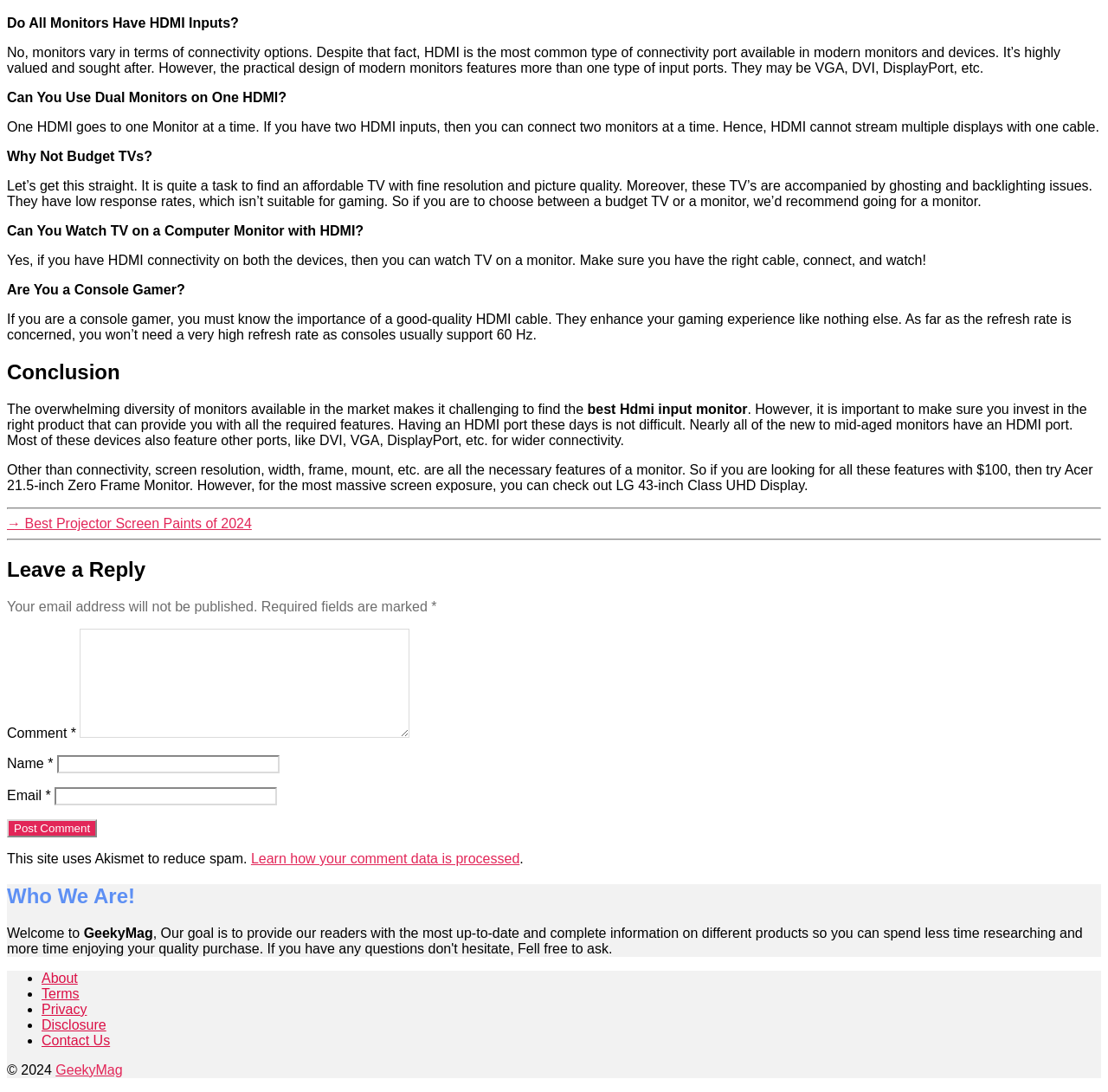What is recommended for console gamers?
Using the information presented in the image, please offer a detailed response to the question.

The webpage suggests that if you are a console gamer, you should invest in a good-quality HDMI cable as it enhances your gaming experience. It also mentions that consoles usually support 60 Hz refresh rate.